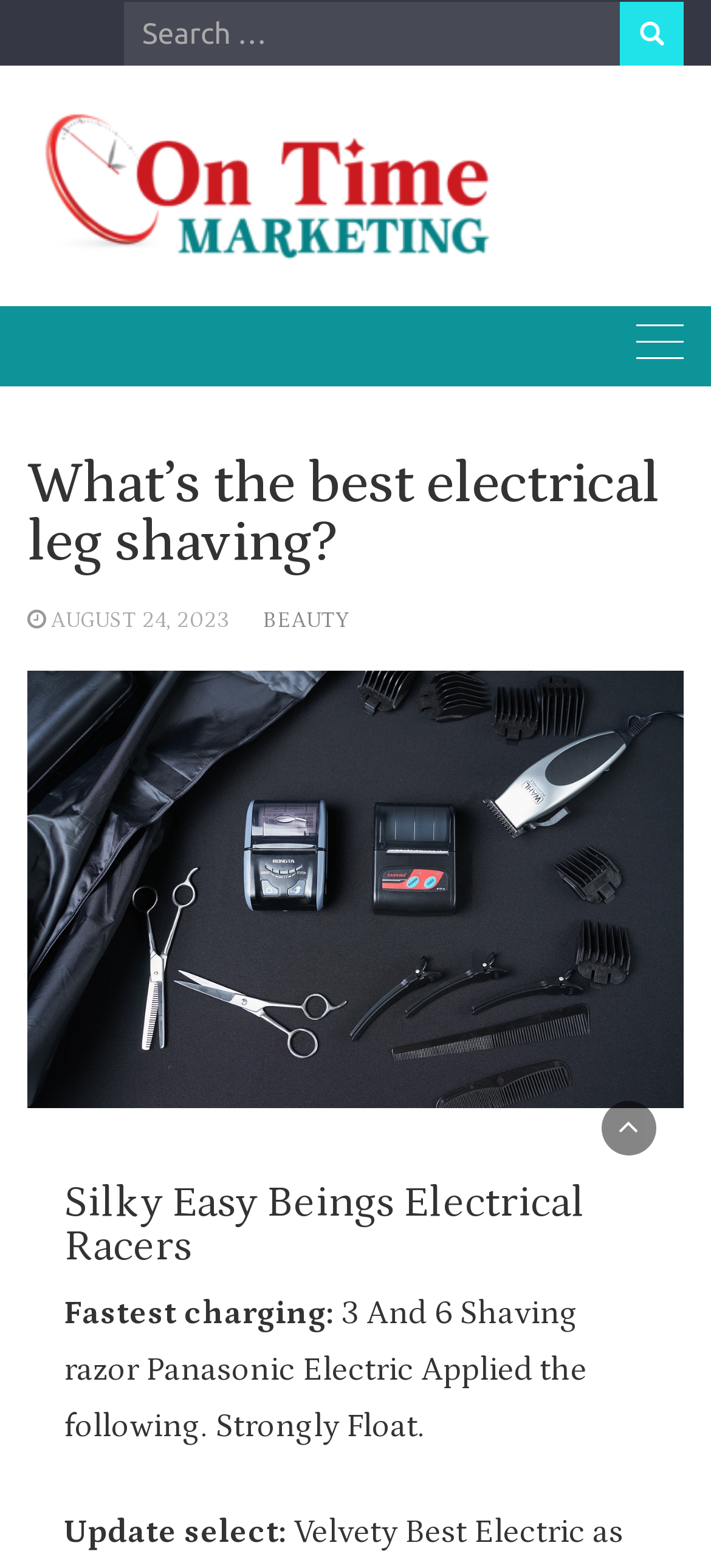From the webpage screenshot, predict the bounding box of the UI element that matches this description: "parent_node: Search for: value="Search"".

[0.872, 0.001, 0.962, 0.042]